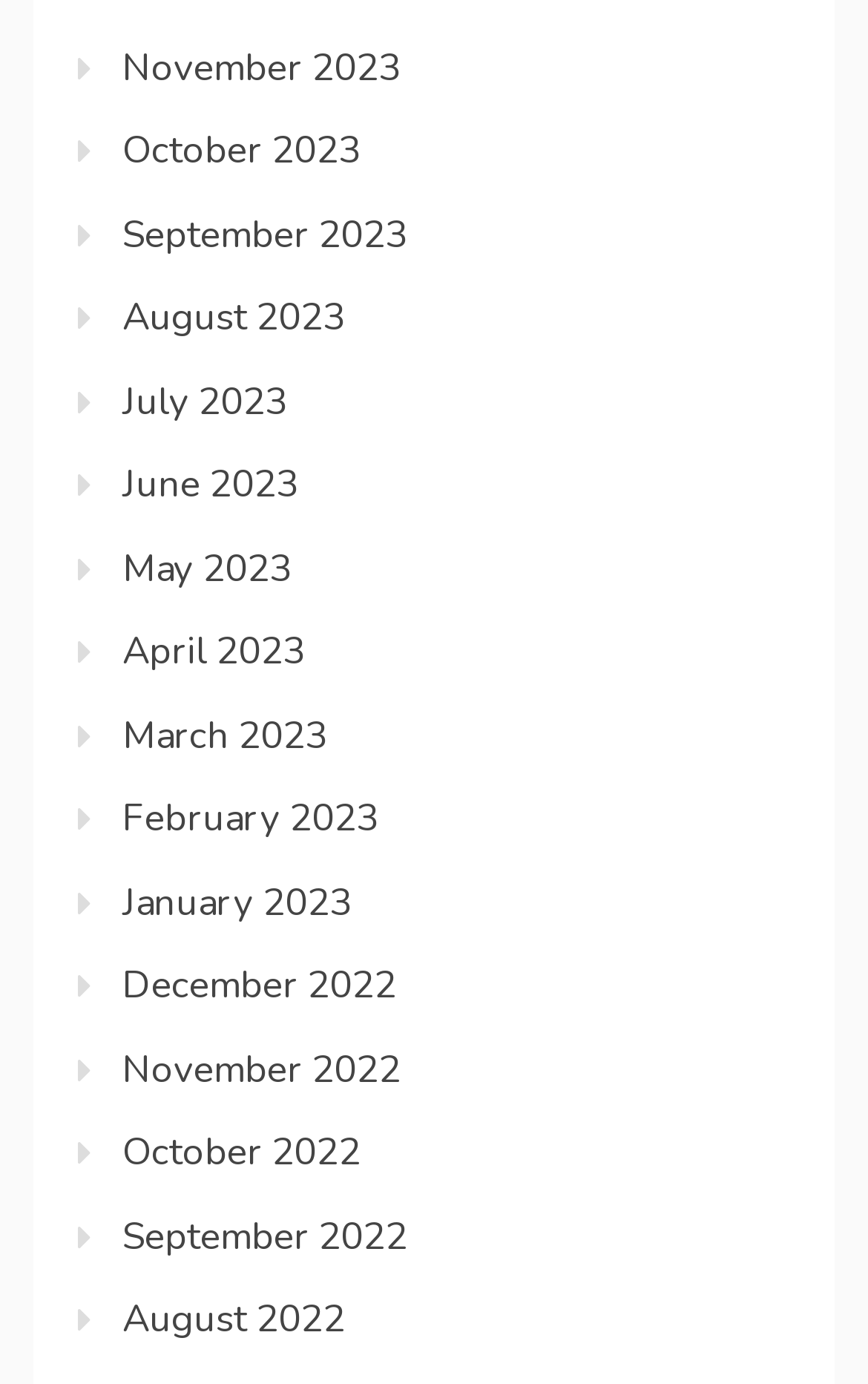Indicate the bounding box coordinates of the element that needs to be clicked to satisfy the following instruction: "view August 2022". The coordinates should be four float numbers between 0 and 1, i.e., [left, top, right, bottom].

[0.141, 0.935, 0.397, 0.972]